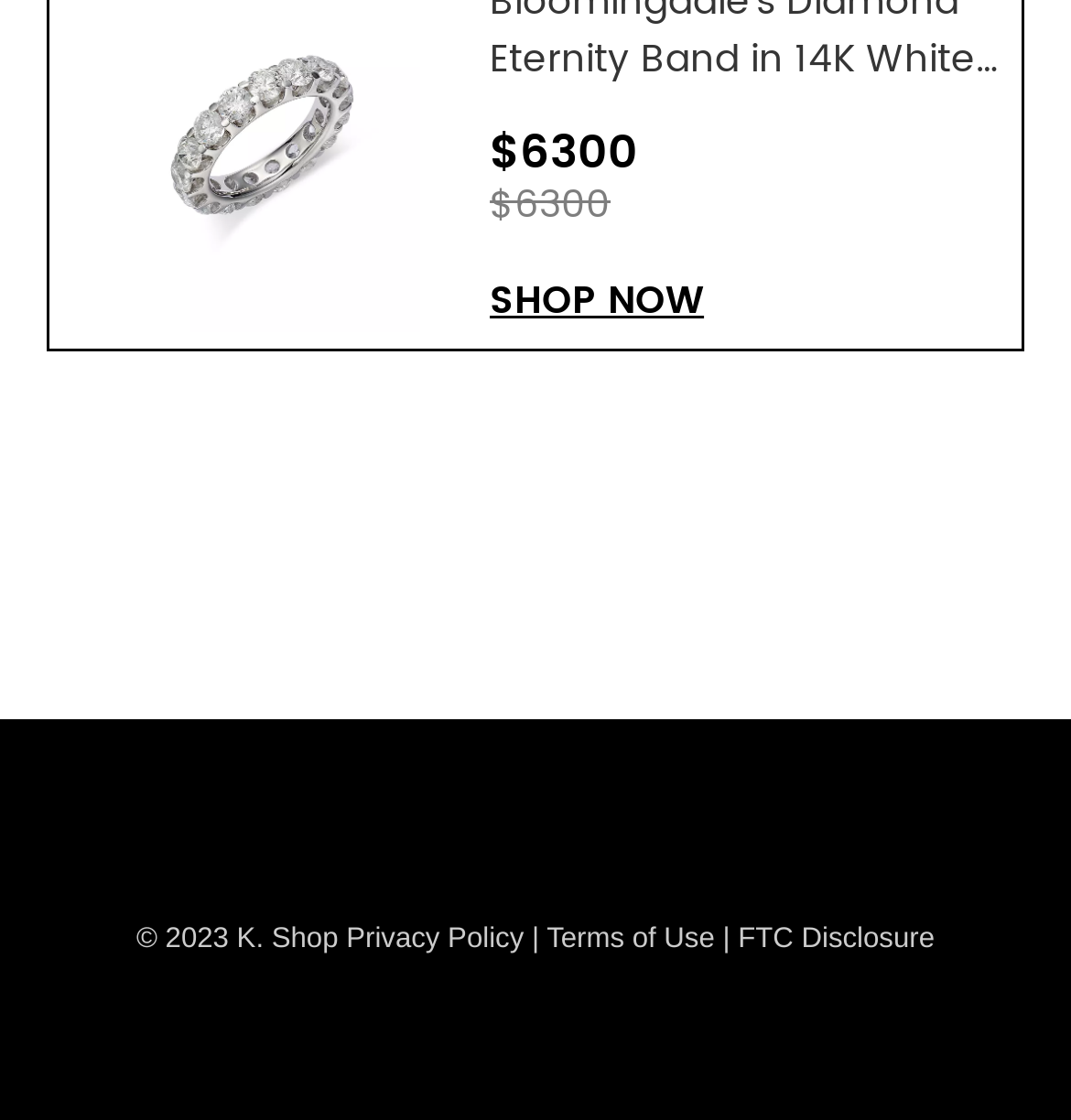What is the price shown on the webpage?
By examining the image, provide a one-word or phrase answer.

$6300